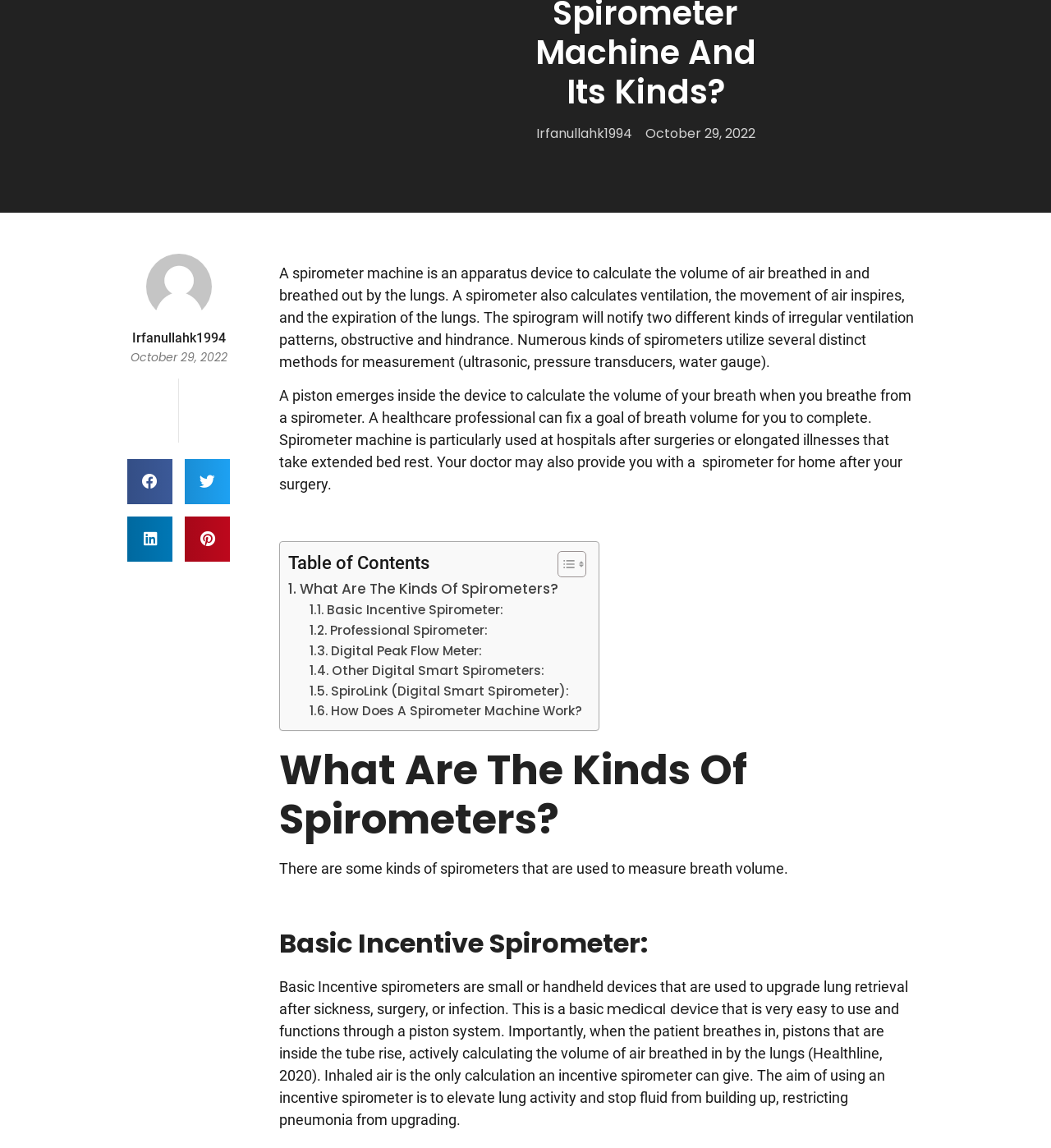From the webpage screenshot, identify the region described by aria-label="Share on facebook". Provide the bounding box coordinates as (top-left x, top-left y, bottom-right x, bottom-right y), with each value being a floating point number between 0 and 1.

[0.121, 0.4, 0.164, 0.439]